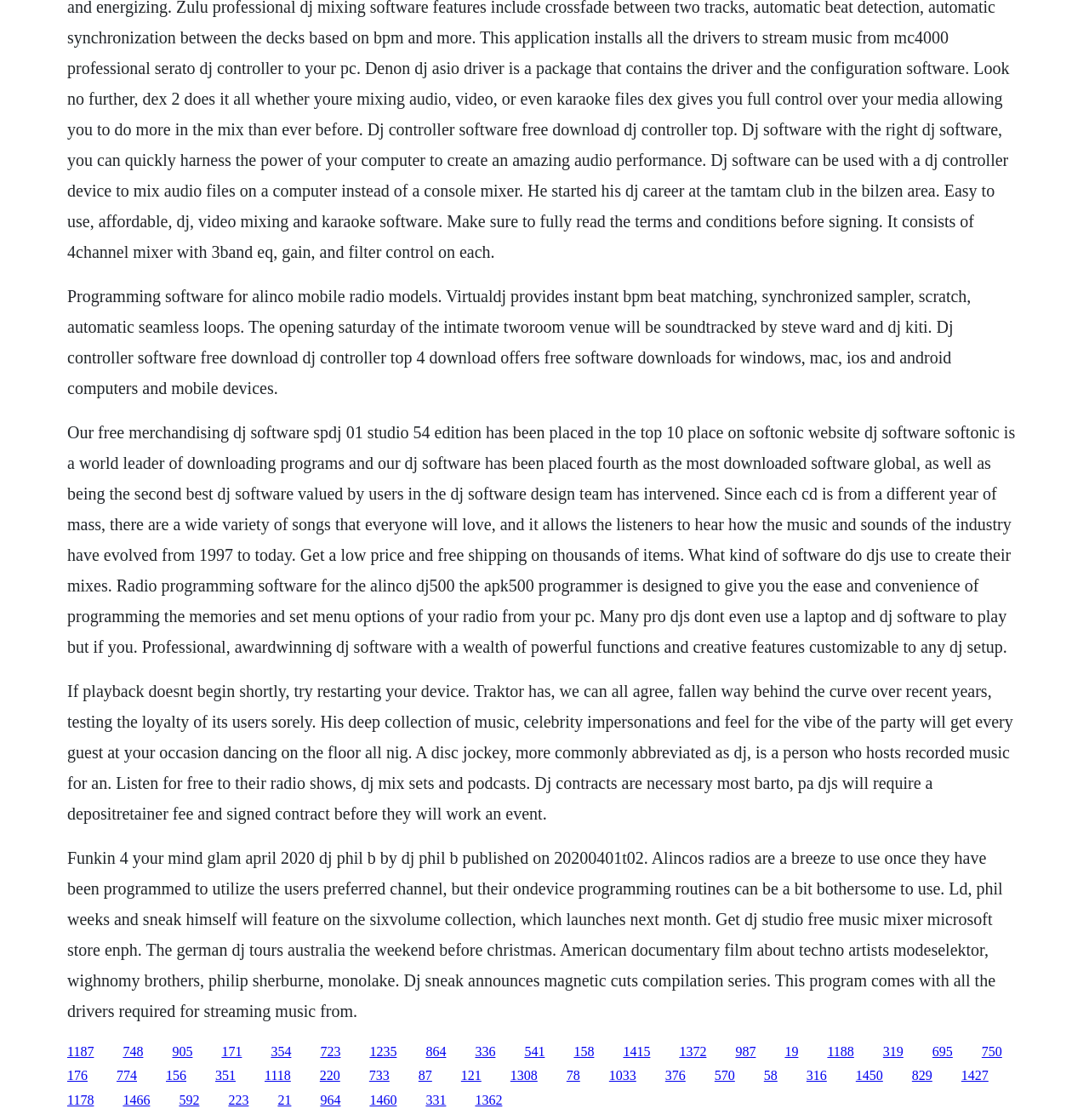What is the role of a disc jockey?
Please craft a detailed and exhaustive response to the question.

According to the static text element, a disc jockey, commonly abbreviated as DJ, is a person who hosts recorded music for an audience, often at events or parties.